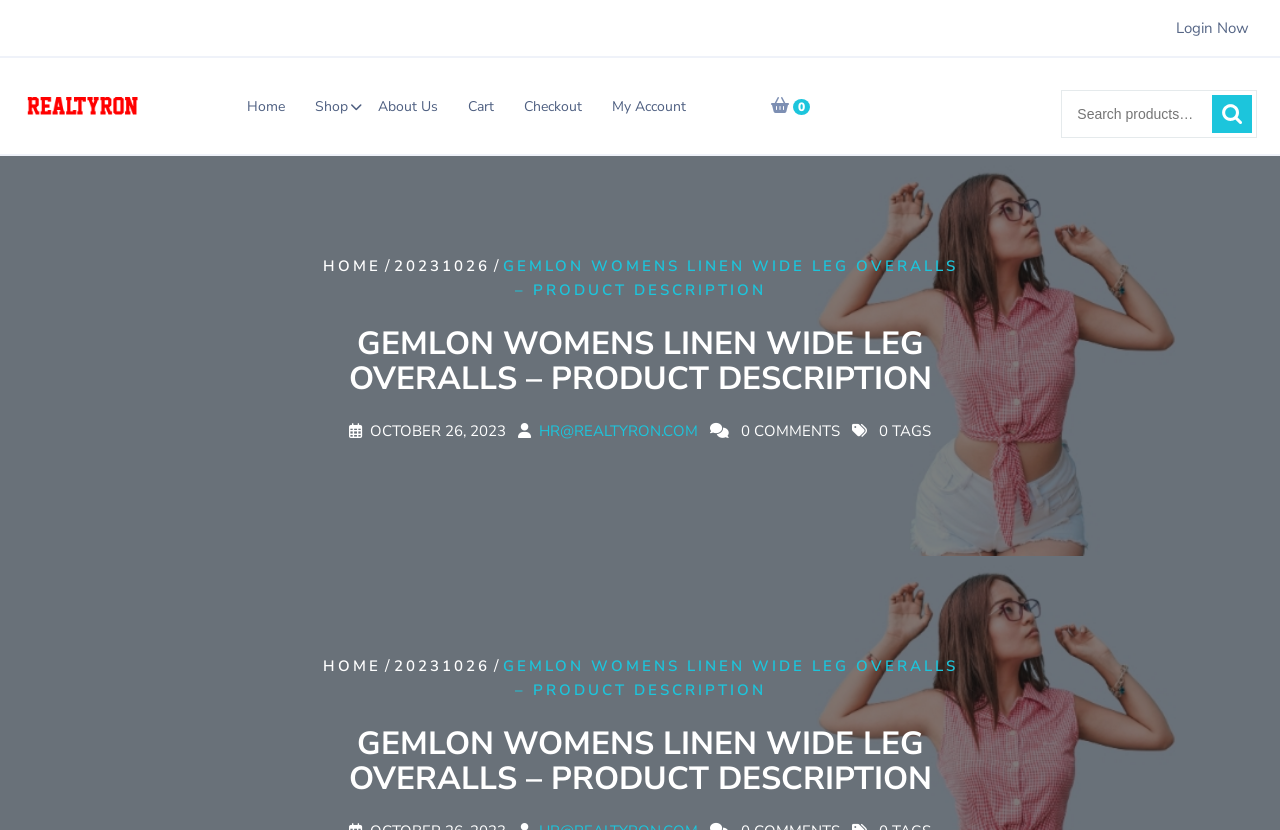What is the brand name of the product?
Look at the image and answer with only one word or phrase.

GEMLON